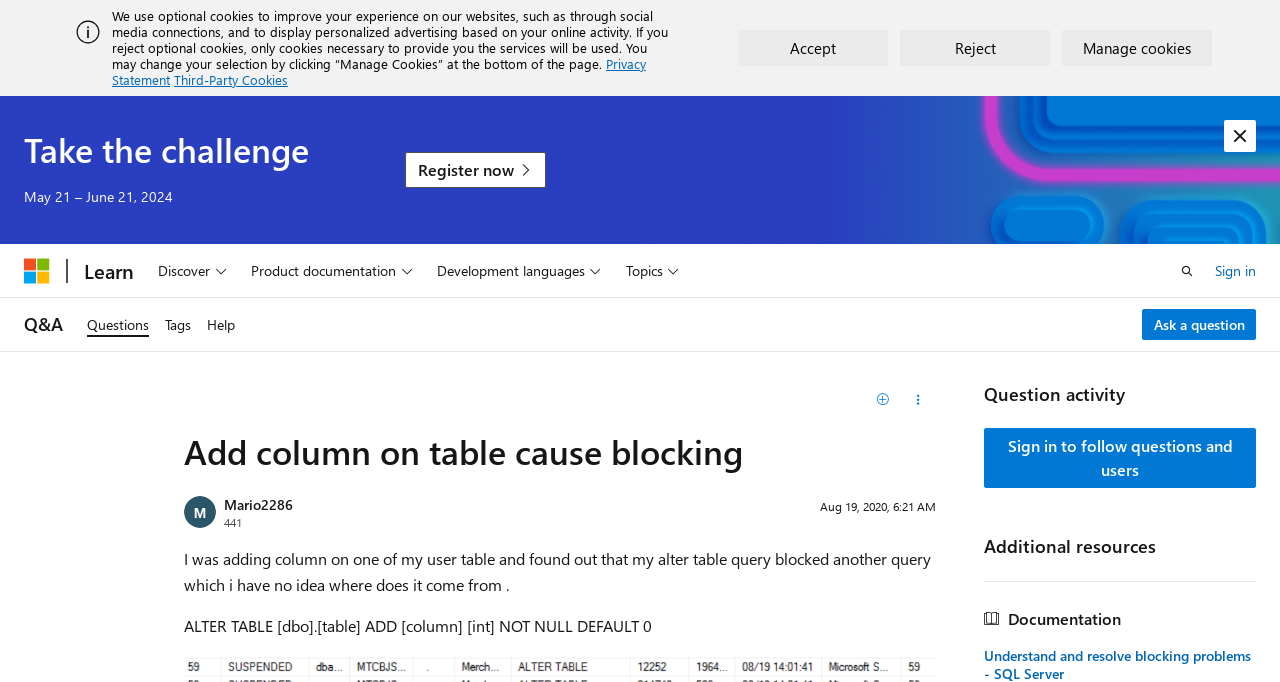Using the information in the image, give a detailed answer to the following question: What is the purpose of the 'Ask a question' link?

The purpose of the 'Ask a question' link is inferred from its location and context on the webpage. It is located near the top of the page, and its text content suggests that it allows users to ask a new question. This is a common feature found on Q&A websites.